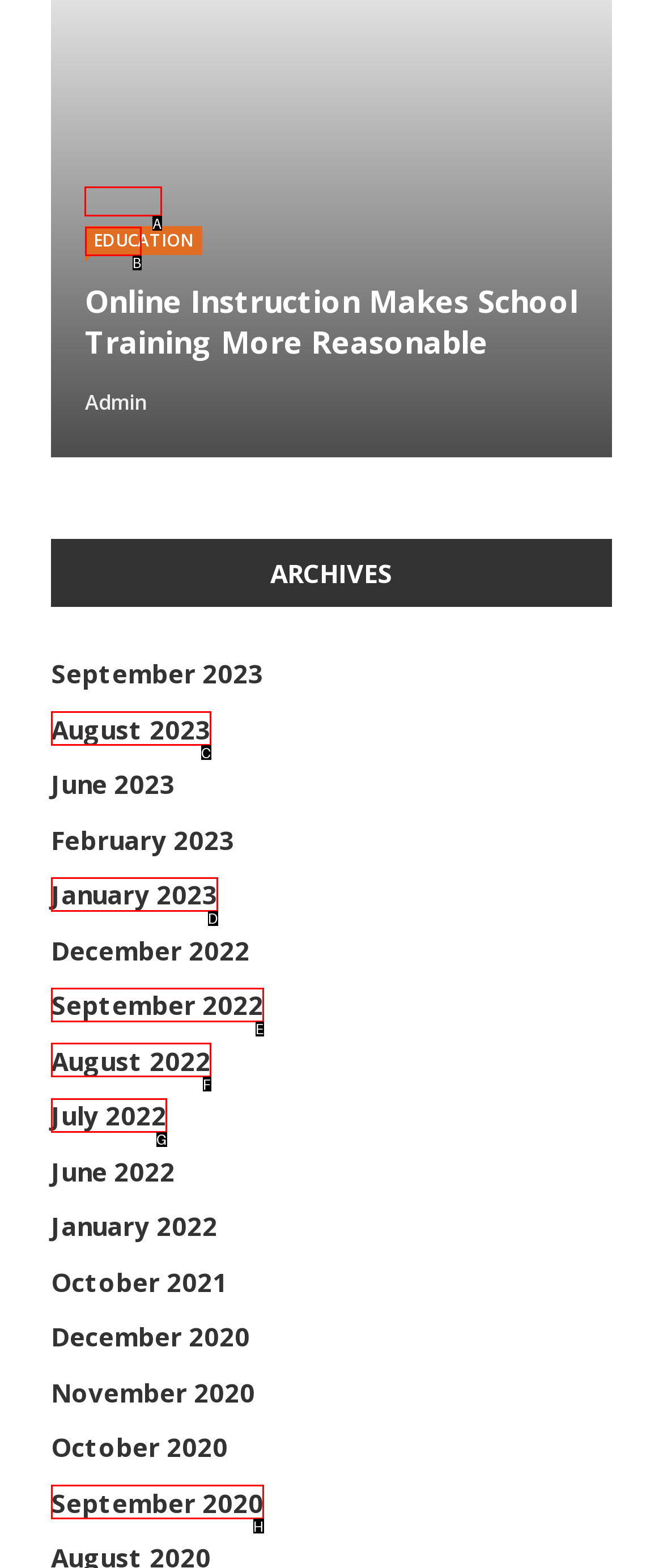For the task: Explore FAMILY category, identify the HTML element to click.
Provide the letter corresponding to the right choice from the given options.

A